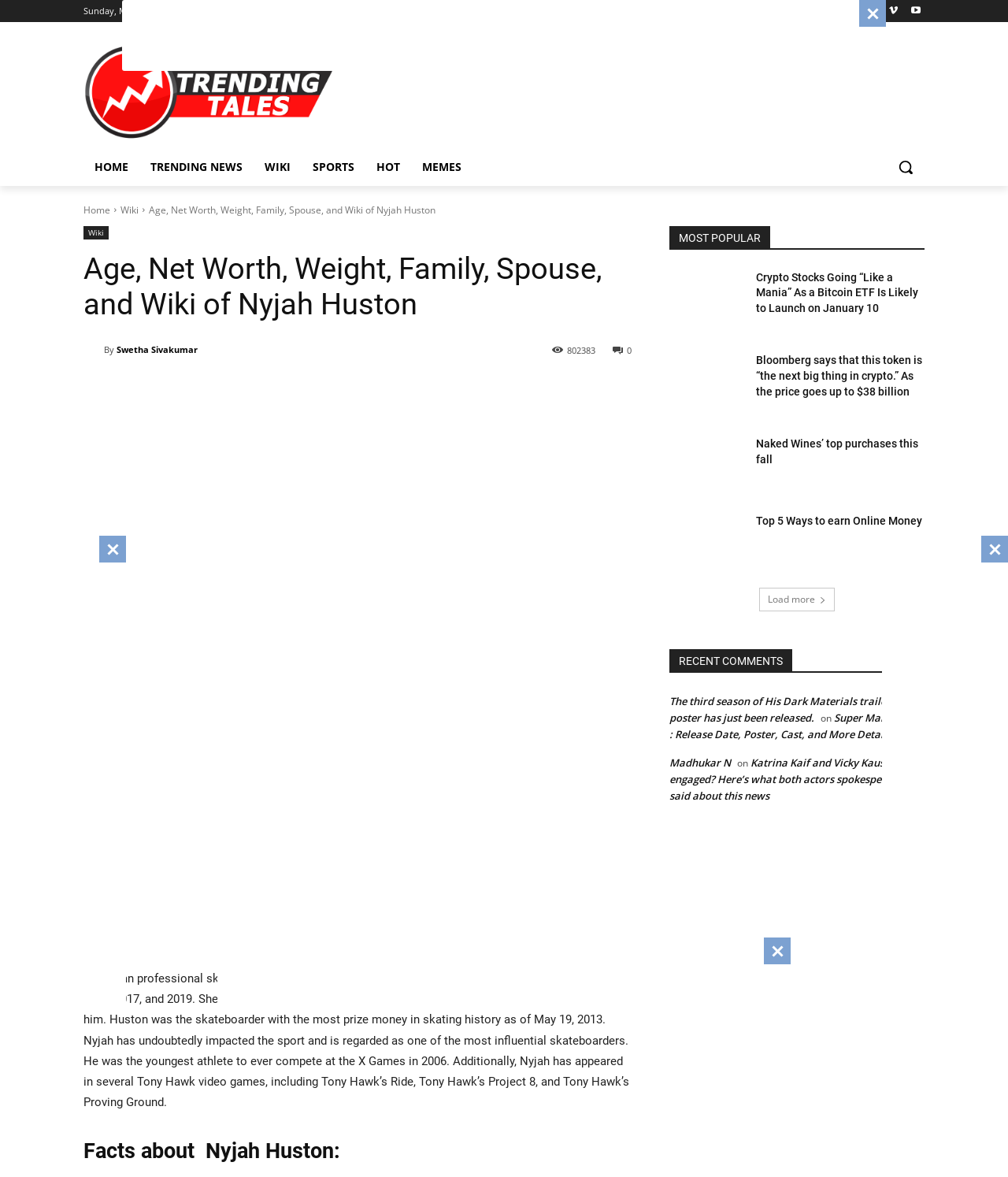What is the name of the skateboarder?
Refer to the image and give a detailed answer to the query.

The name of the skateboarder is displayed in the article, and it is 'Nyjah Huston'. This can be found in the link element with the text 'Nyjah Huston'.